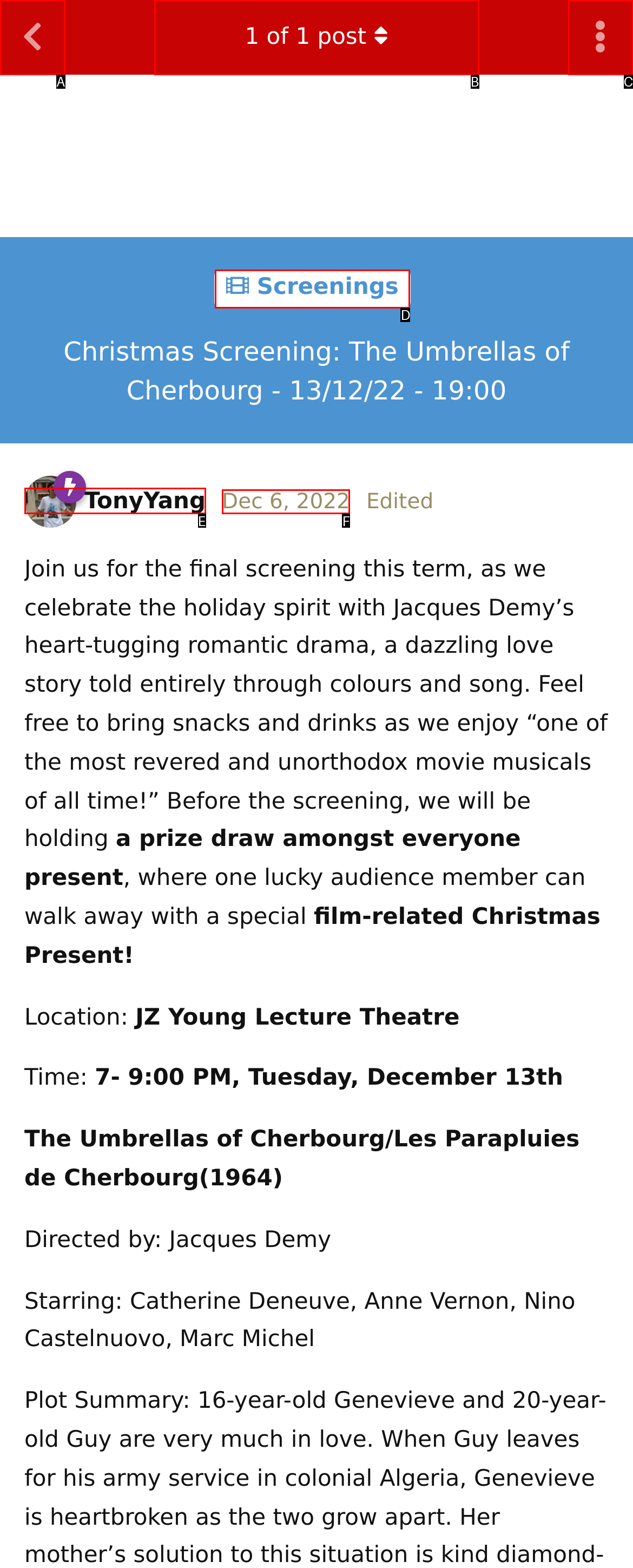From the choices provided, which HTML element best fits the description: aria-label="Back to Discussion List"? Answer with the appropriate letter.

A